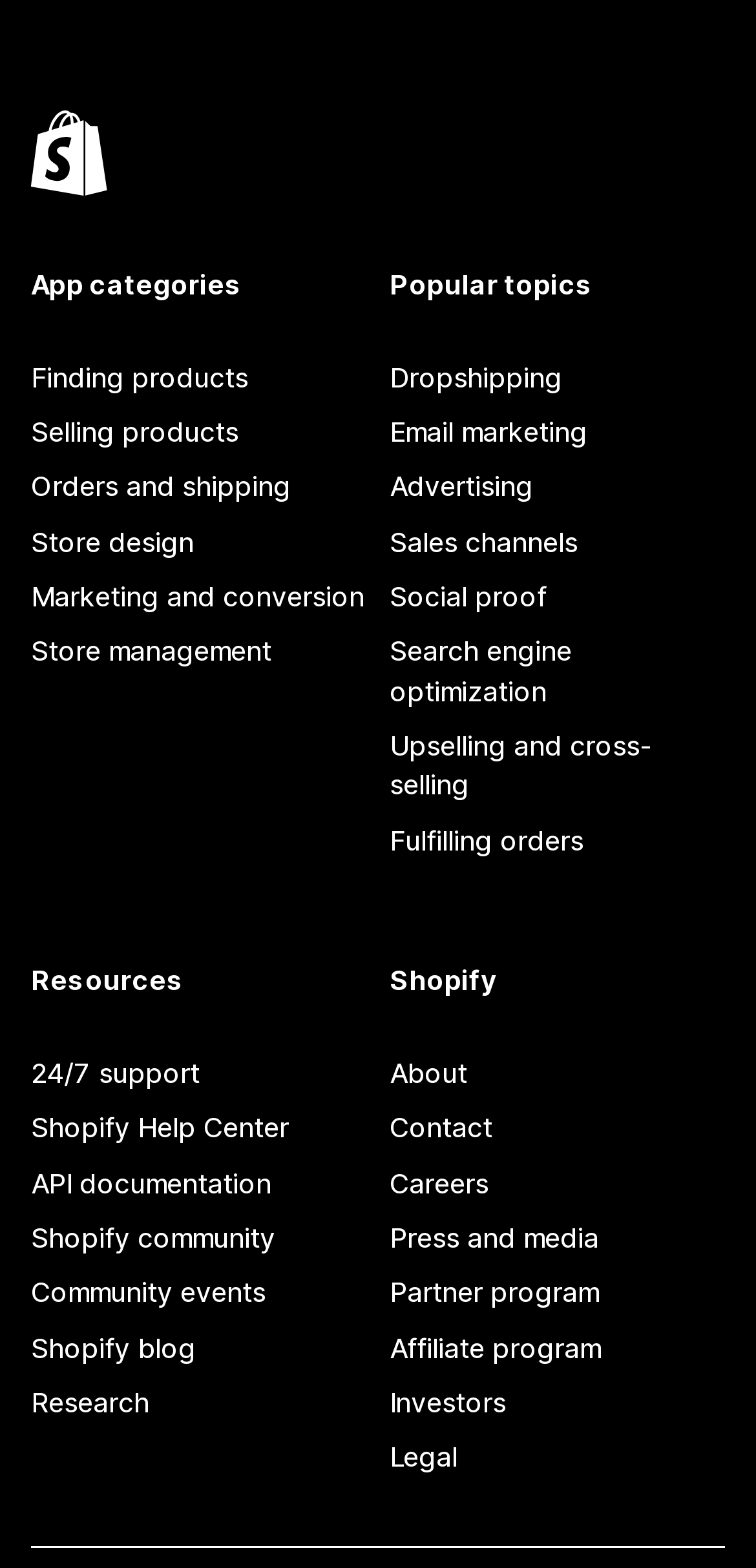Please identify the bounding box coordinates for the region that you need to click to follow this instruction: "Read the 'Shopify blog'".

[0.041, 0.842, 0.485, 0.877]